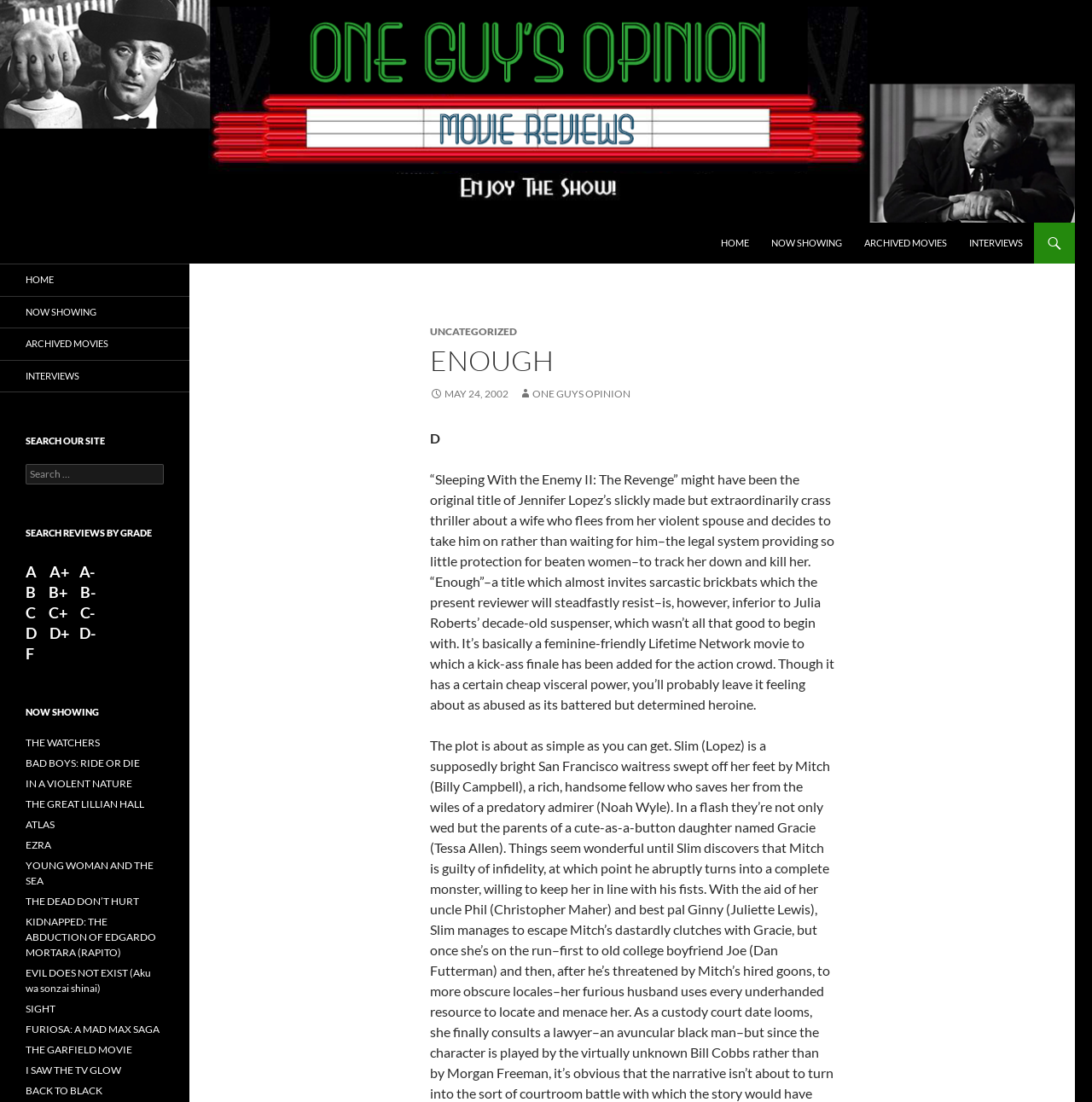Locate the bounding box coordinates of the area you need to click to fulfill this instruction: 'Read the review of 'Enough''. The coordinates must be in the form of four float numbers ranging from 0 to 1: [left, top, right, bottom].

[0.394, 0.427, 0.764, 0.646]